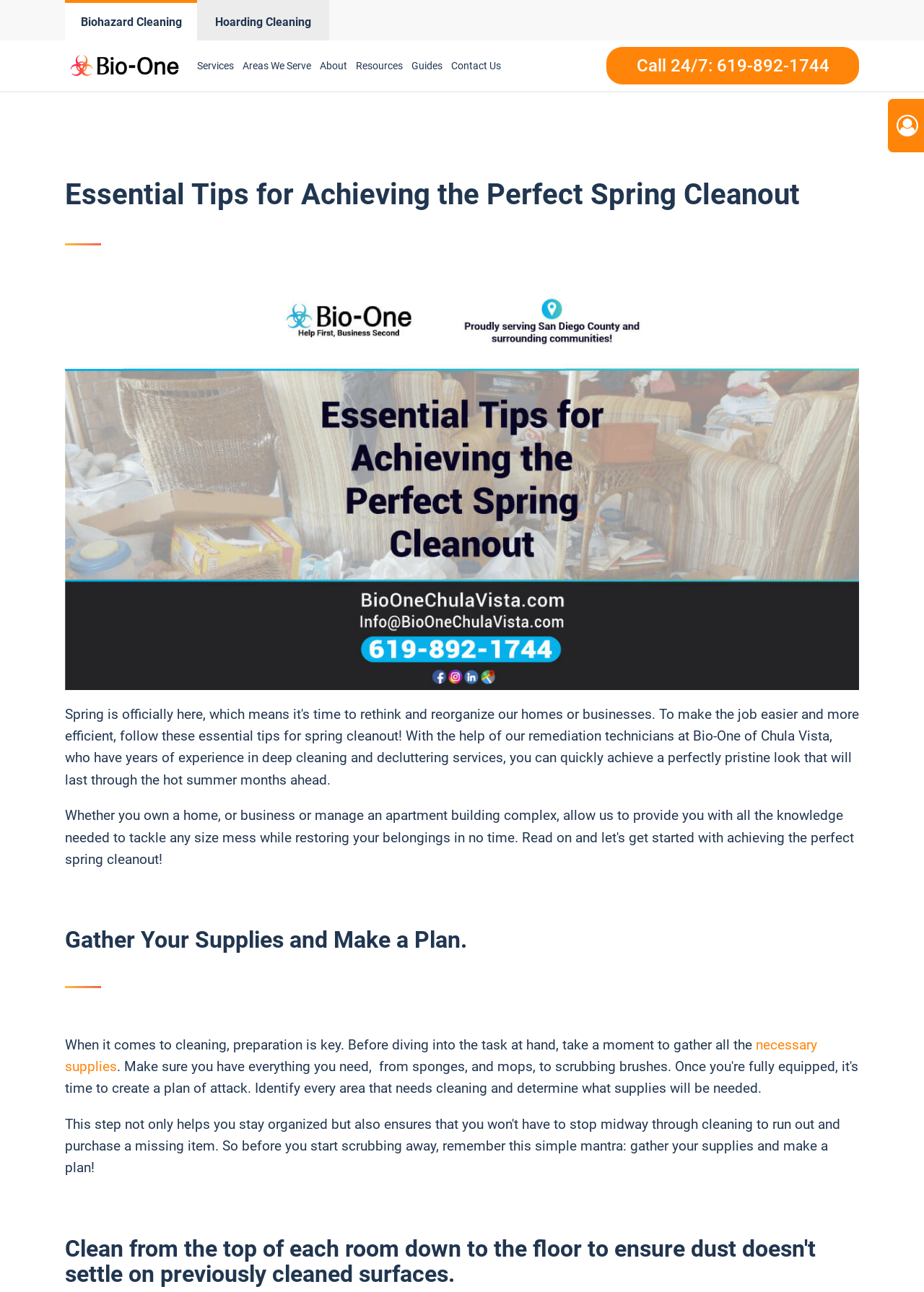Refer to the image and offer a detailed explanation in response to the question: What type of cleaning services does the company offer?

The company offers biohazard cleaning services as mentioned on the webpage as part of the link 'Biohazard Cleaning'.